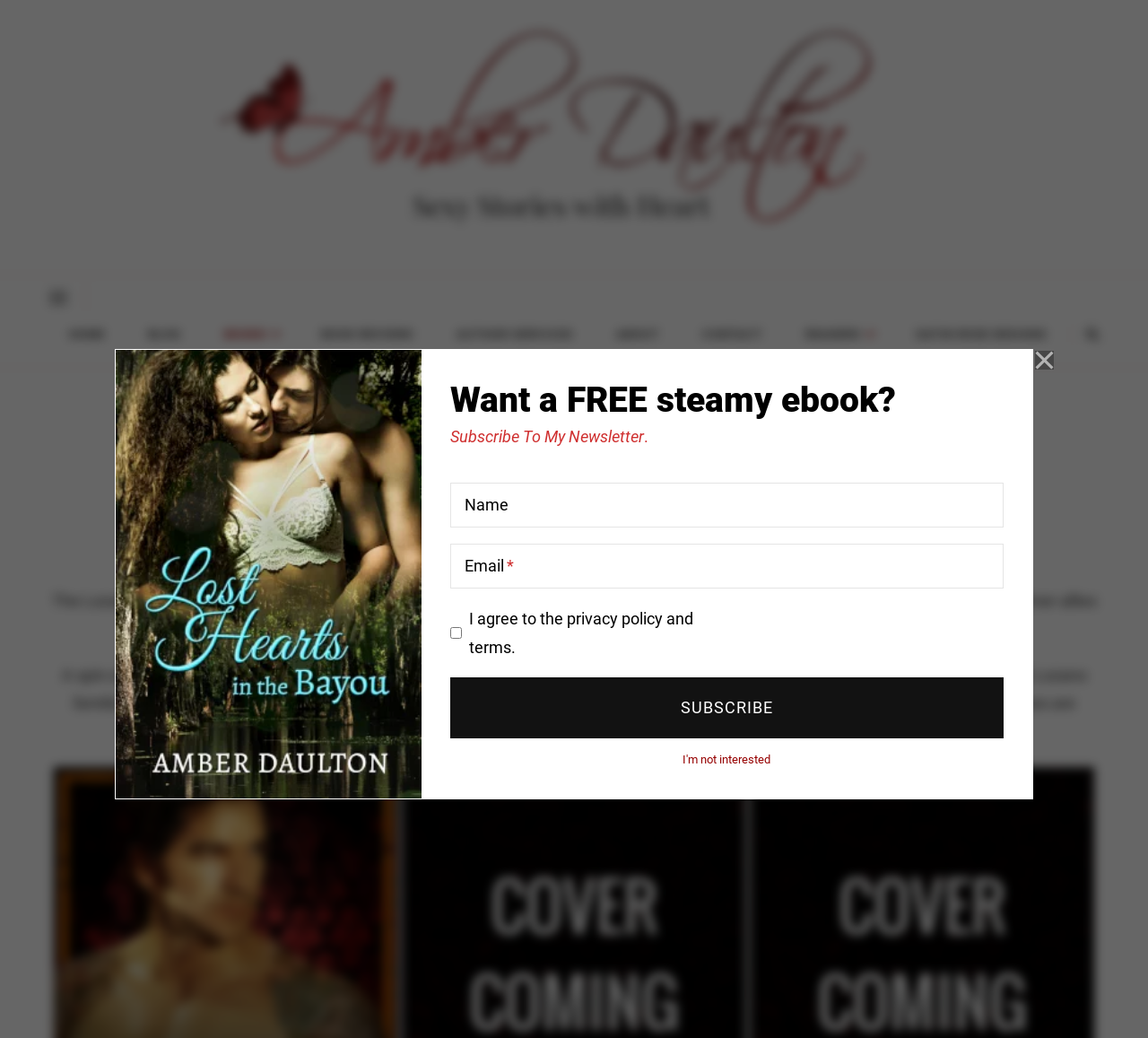Give a one-word or phrase response to the following question: How many buttons are there on the webpage?

5